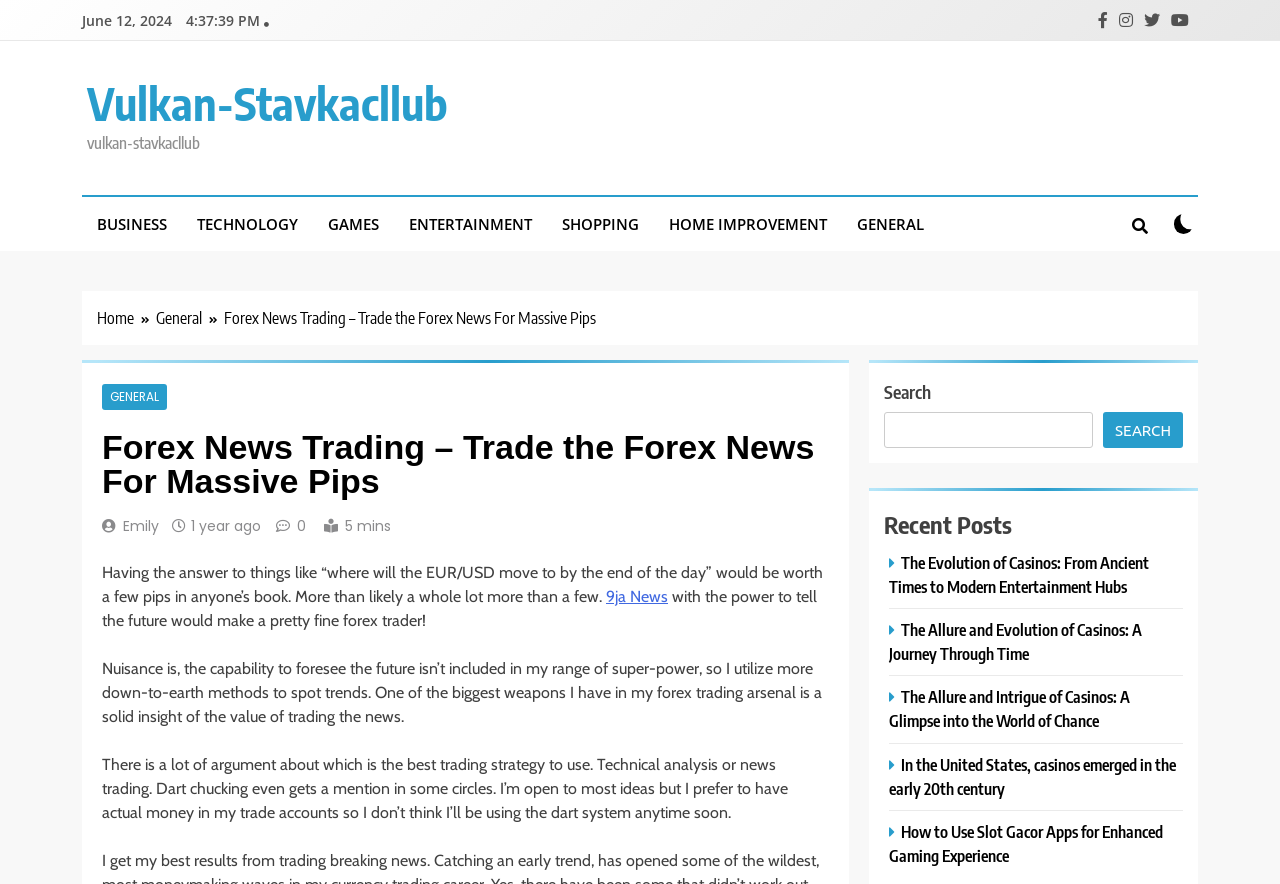Summarize the webpage in an elaborate manner.

This webpage is about Forex News Trading, with a focus on trading the news for massive pips. At the top, there is a date and time display, showing "June 12, 2024" and "4:37:40 PM". On the right side of the top section, there are four social media links represented by icons. Below the date and time, there is a link to "Vulkan-Stavkacllub" with a description "vulkan-stavkacllub" next to it.

The webpage has a navigation menu with eight categories: BUSINESS, TECHNOLOGY, GAMES, ENTERTAINMENT, SHOPPING, HOME IMPROVEMENT, and GENERAL. There is also a breadcrumbs navigation section with links to "Home", "General", and the current page "Forex News Trading – Trade the Forex News For Massive Pips".

The main content of the webpage is an article about the importance of having insight into the future for Forex trading. The article starts with a question about where the EUR/USD will move to by the end of the day and how having the answer would be worth a few pips. It then discusses the author's approach to Forex trading, using down-to-earth methods to spot trends, and the importance of trading the news.

On the right side of the article, there is a search box with a "Search" button. Below the search box, there is a section titled "Recent Posts" with five links to recent articles about casinos, including "The Evolution of Casinos: From Ancient Times to Modern Entertainment Hubs" and "How to Use Slot Gacor Apps for Enhanced Gaming Experience".

At the bottom of the webpage, there is a button with a search icon and a checkbox next to it.